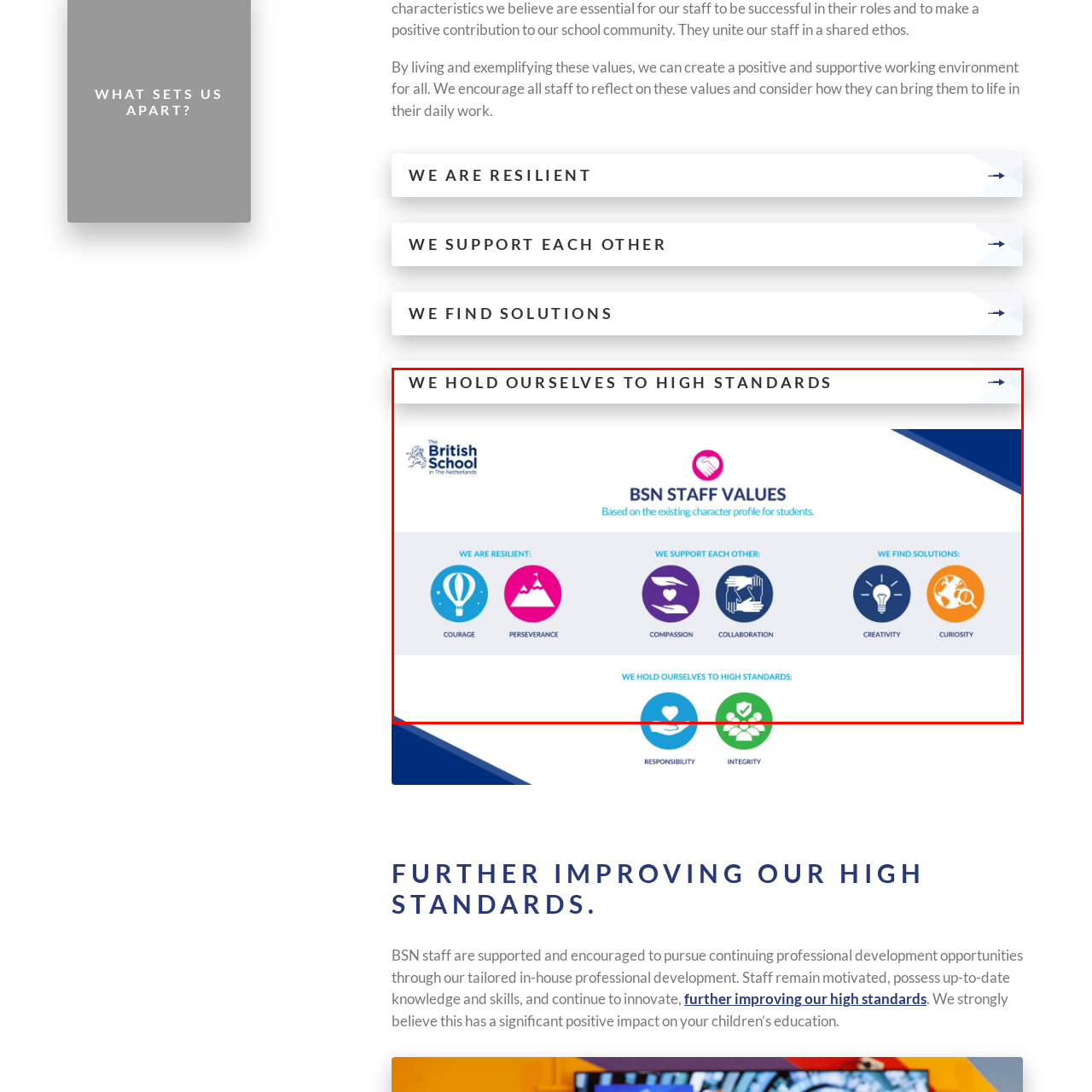Write a detailed description of the image enclosed in the red-bordered box.

The image showcases the BSN (British School in the Netherlands) staff values, emphasizing the ethos that unites and guides the faculty. Positioned prominently at the top is the school's logo, followed by the title "BSN STAFF VALUES" which underlines the foundation based on the existing character profile for students. 

The graphics are organized into distinct sections that outline key values: 

1. **Resilience** with sub-values of **Courage** and **Perseverance**.
2. **Support for Each Other**, highlighting **Compassion** and **Collaboration**.
3. **Finding Solutions**, focusing on **Creativity** and **Curiosity**.

At the bottom, the statement, "WE HOLD OURSELVES TO HIGH STANDARDS," reflects the commitment of the staff to maintain high expectations. This visual representation serves as a guide to the shared principles that inform the school community's approach to education and interpersonal interactions.